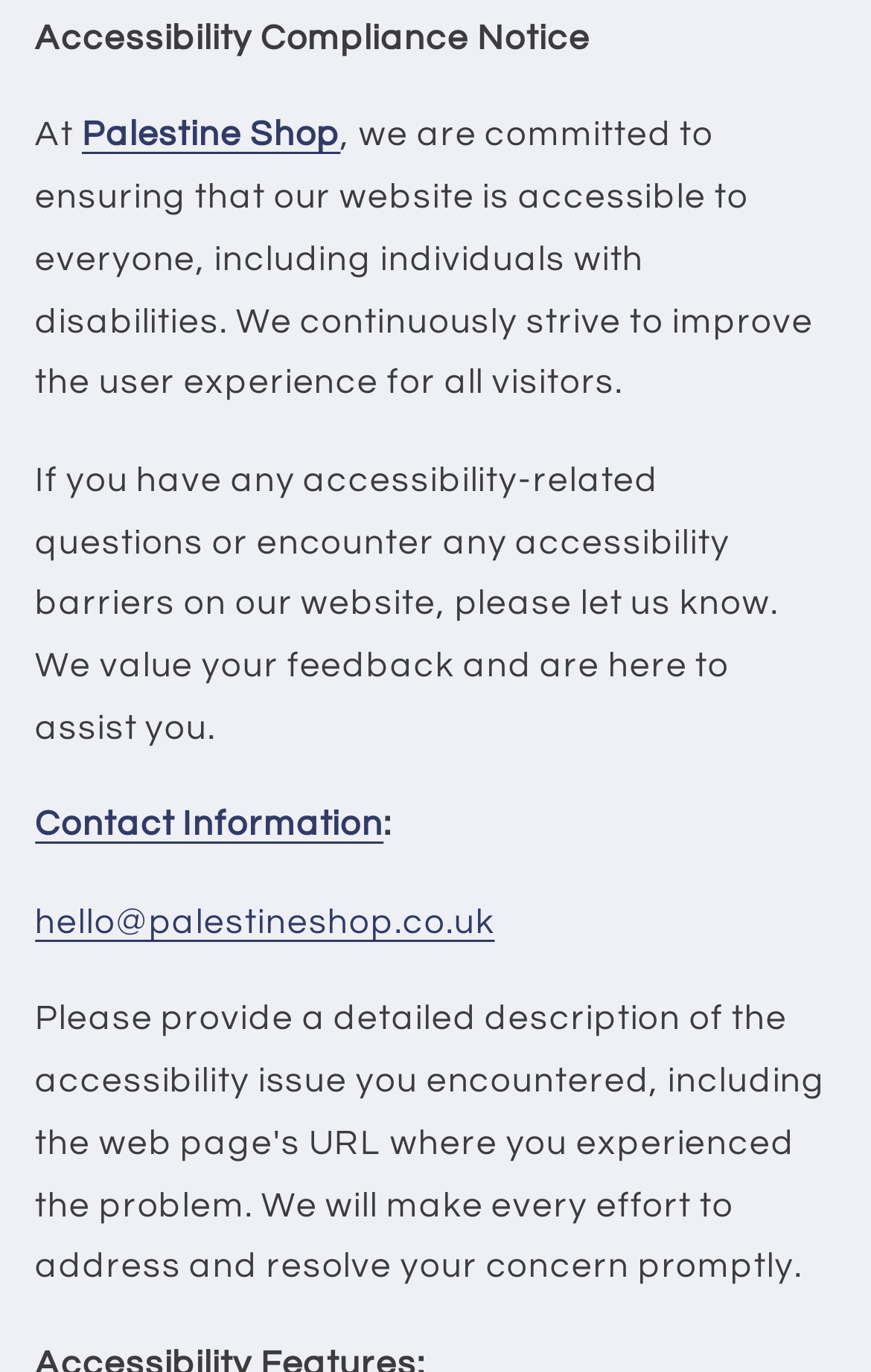Identify the bounding box for the described UI element: "Contact Information".

[0.04, 0.588, 0.44, 0.614]